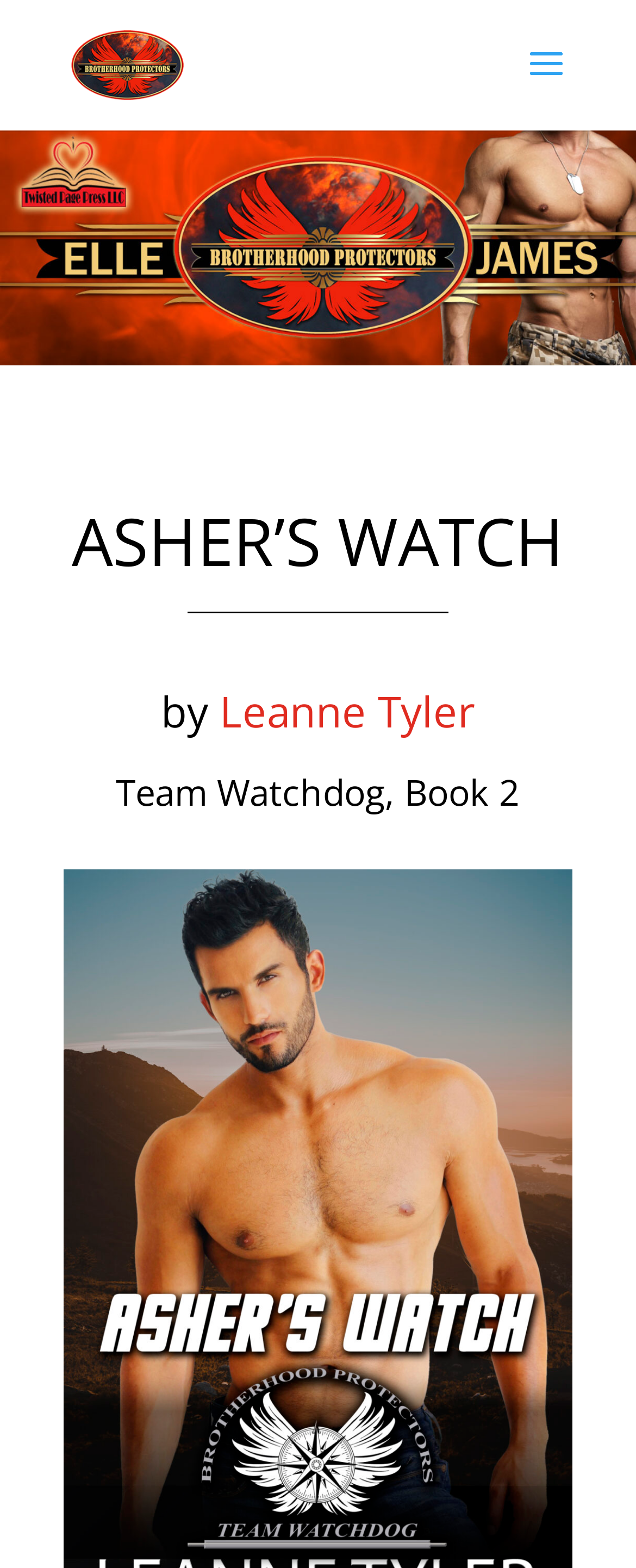What is the series of the book?
Based on the visual details in the image, please answer the question thoroughly.

The webpage contains a heading 'Team Watchdog, Book 2' which suggests that the book is part of a series called 'Team Watchdog' and this is the second book in the series.